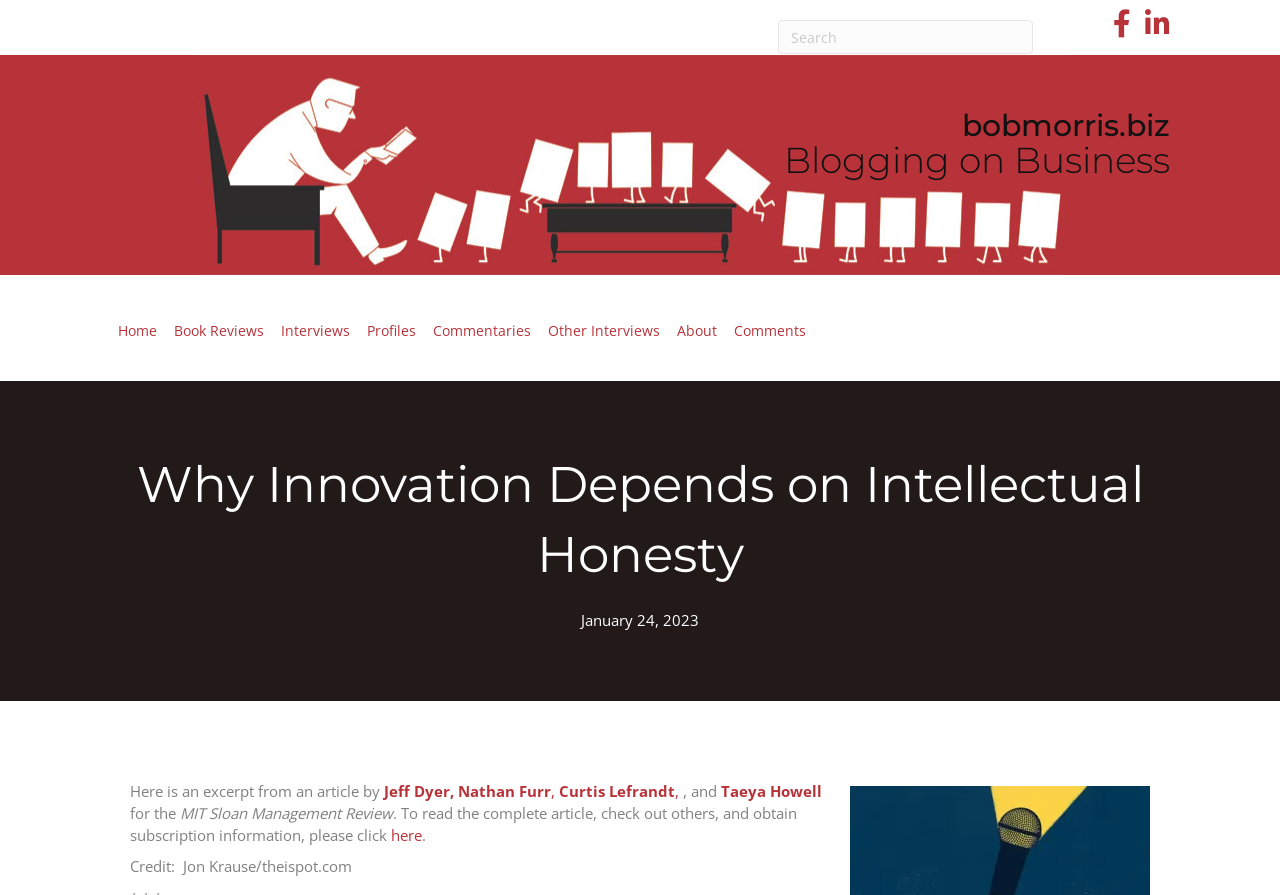Please identify the coordinates of the bounding box that should be clicked to fulfill this instruction: "Read the complete article".

[0.305, 0.921, 0.33, 0.944]